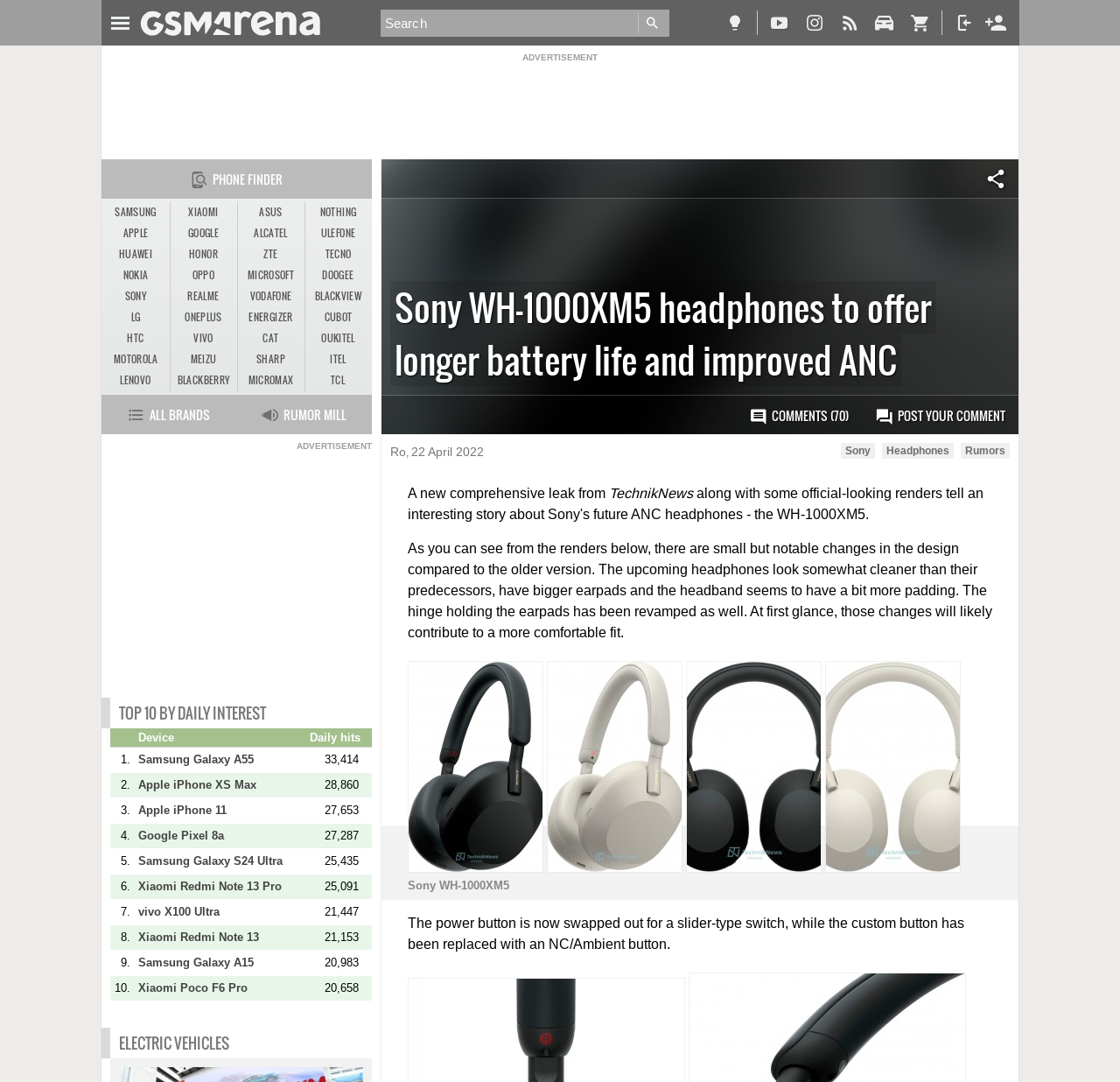Find the bounding box coordinates of the clickable area that will achieve the following instruction: "Log in".

[0.845, 0.01, 0.875, 0.032]